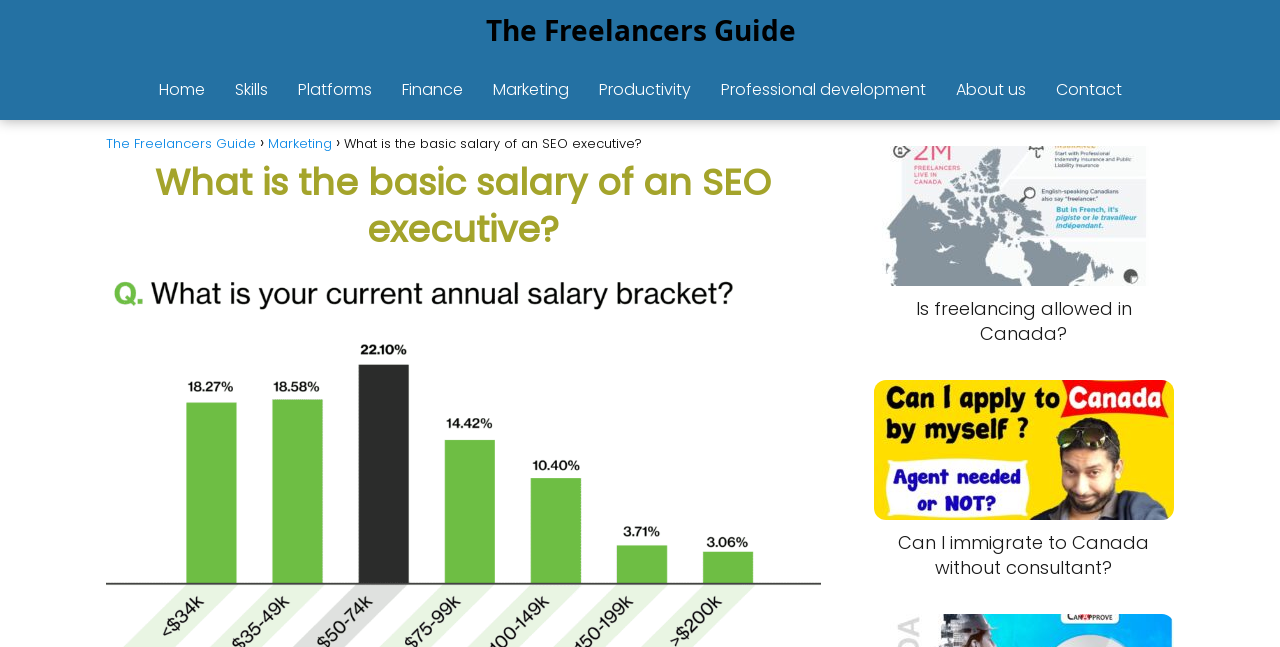Detail the various sections and features of the webpage.

The webpage is focused on providing information about the salary of an SEO Executive in Canada. At the top left, there is a logo and a link to "The Freelancers Guide". Below this, there is a navigation menu with links to various categories such as "Home", "Skills", "Platforms", "Finance", "Marketing", "Productivity", "Professional development", "About us", and "Contact". 

To the right of the navigation menu, there is a breadcrumbs section that shows the current page's location, with links to "The Freelancers Guide" and "Marketing", and a static text "What is the basic salary of an SEO executive?". 

Below the breadcrumbs section, there is a main heading that reads "What is the basic salary of an SEO executive?". Under this heading, there are two articles. The first article is located at the top right and contains a link to "Is freelancing allowed in Canada?". The second article is located below the first one and contains a link to "Can I immigrate to Canada without consultant?".